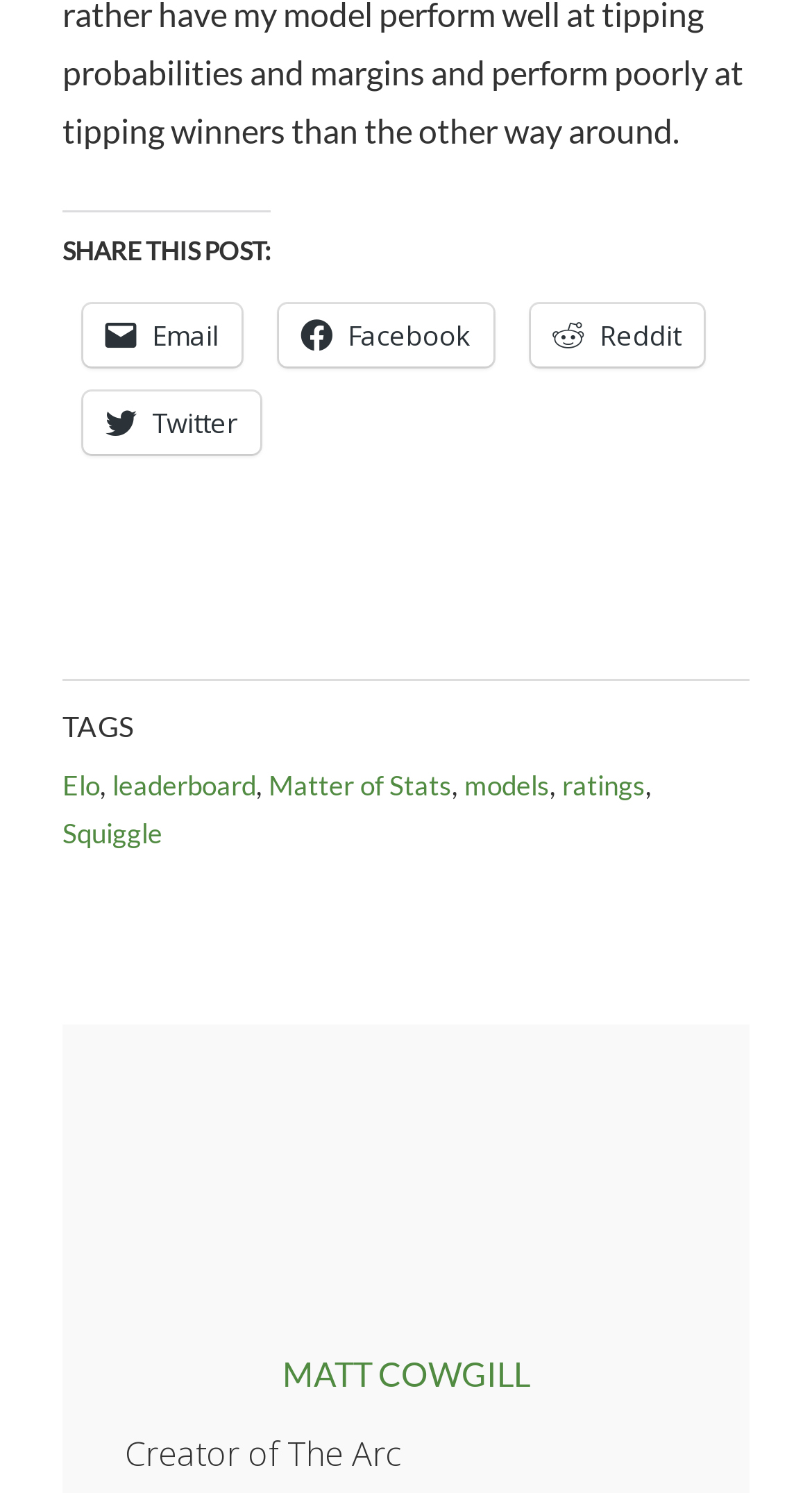Please identify the bounding box coordinates of the area that needs to be clicked to fulfill the following instruction: "Explore the Matter of Stats tag."

[0.331, 0.515, 0.556, 0.538]